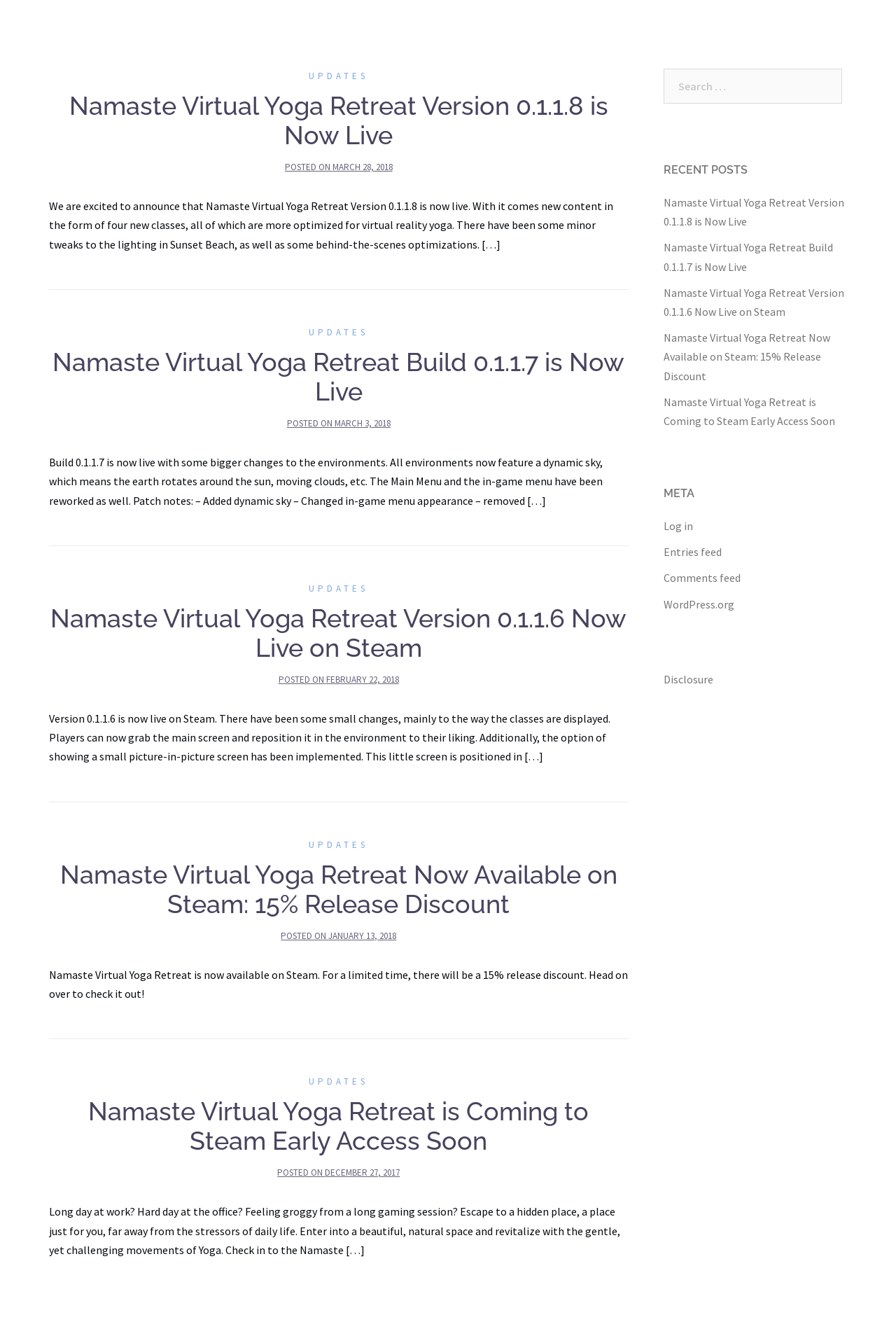Point out the bounding box coordinates of the section to click in order to follow this instruction: "Log in to the website".

[0.74, 0.393, 0.773, 0.403]